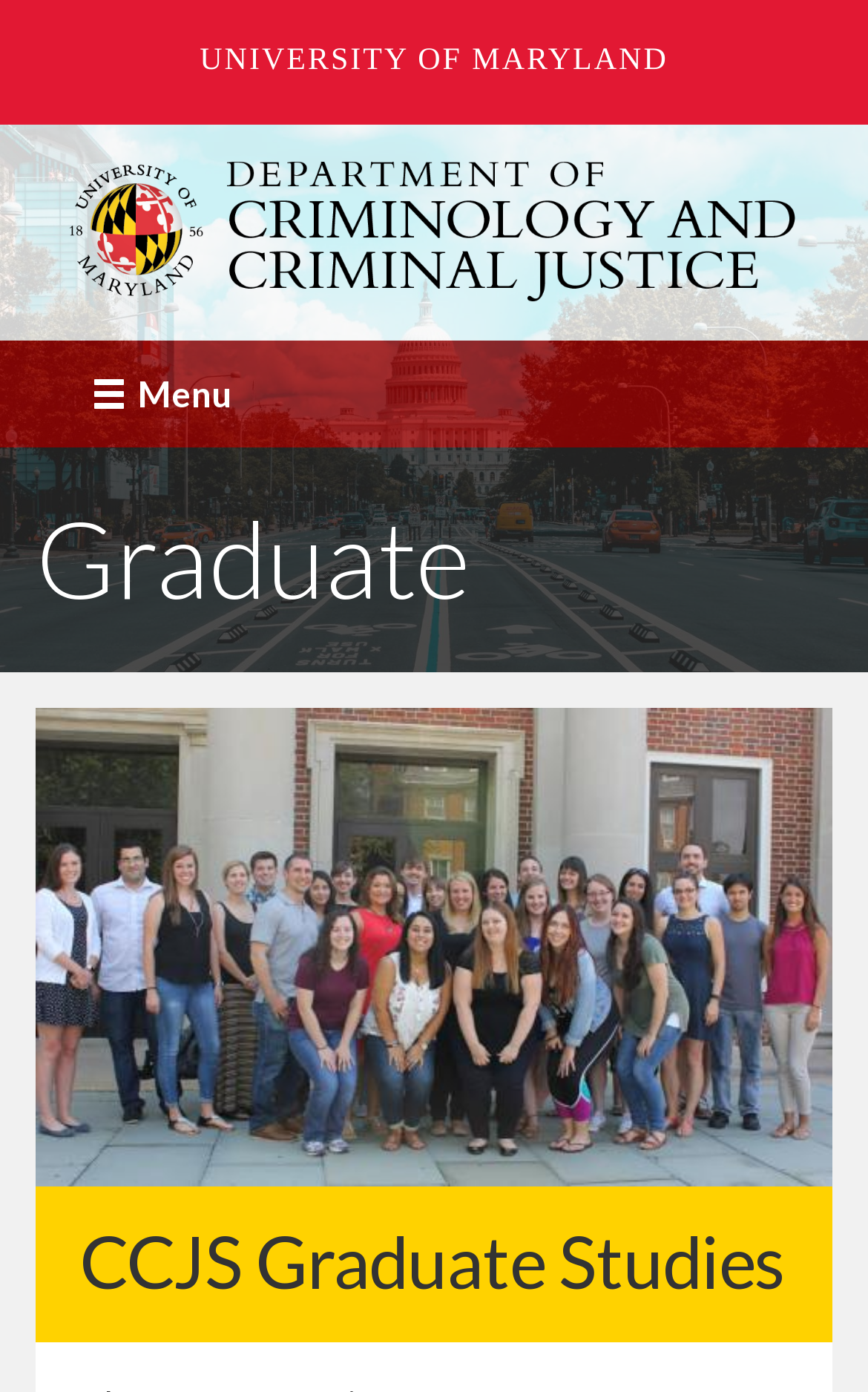What is the department's name?
Use the image to give a comprehensive and detailed response to the question.

The answer can be found by looking at the meta description of the webpage, which mentions 'Criminology and Criminal Justice Department'.